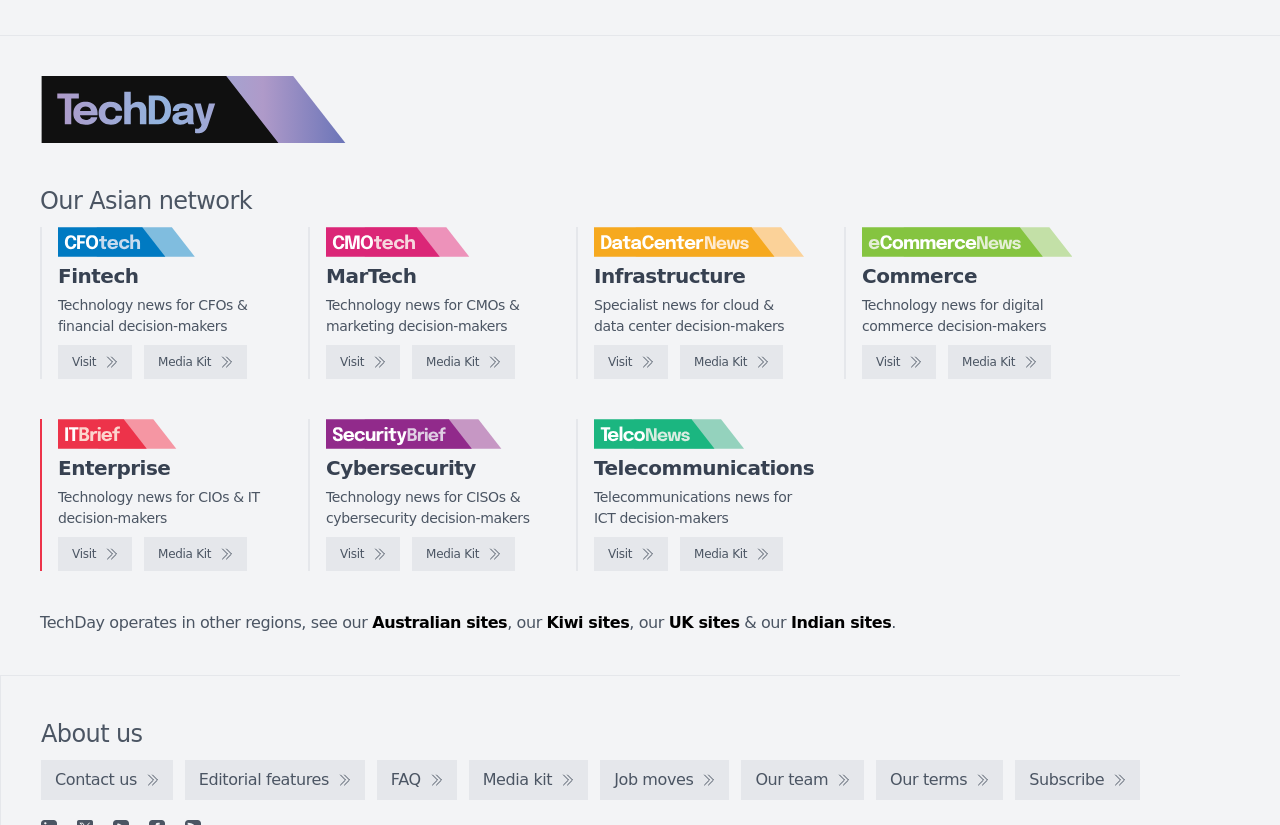Please identify the bounding box coordinates of the area that needs to be clicked to follow this instruction: "View our Australian sites".

[0.291, 0.743, 0.396, 0.766]